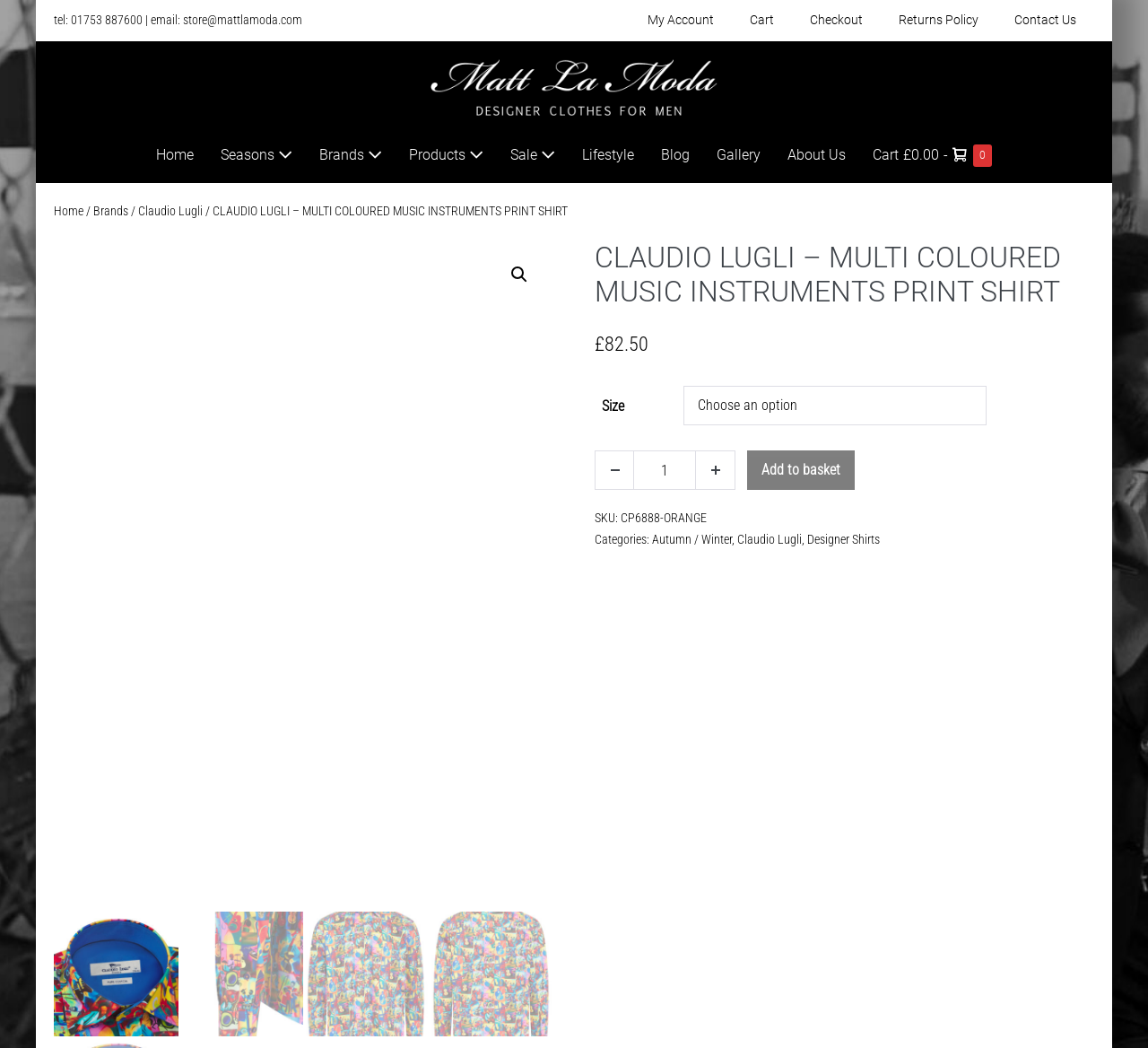What is the SKU of the product?
Using the visual information, answer the question in a single word or phrase.

CP6888-ORANGE